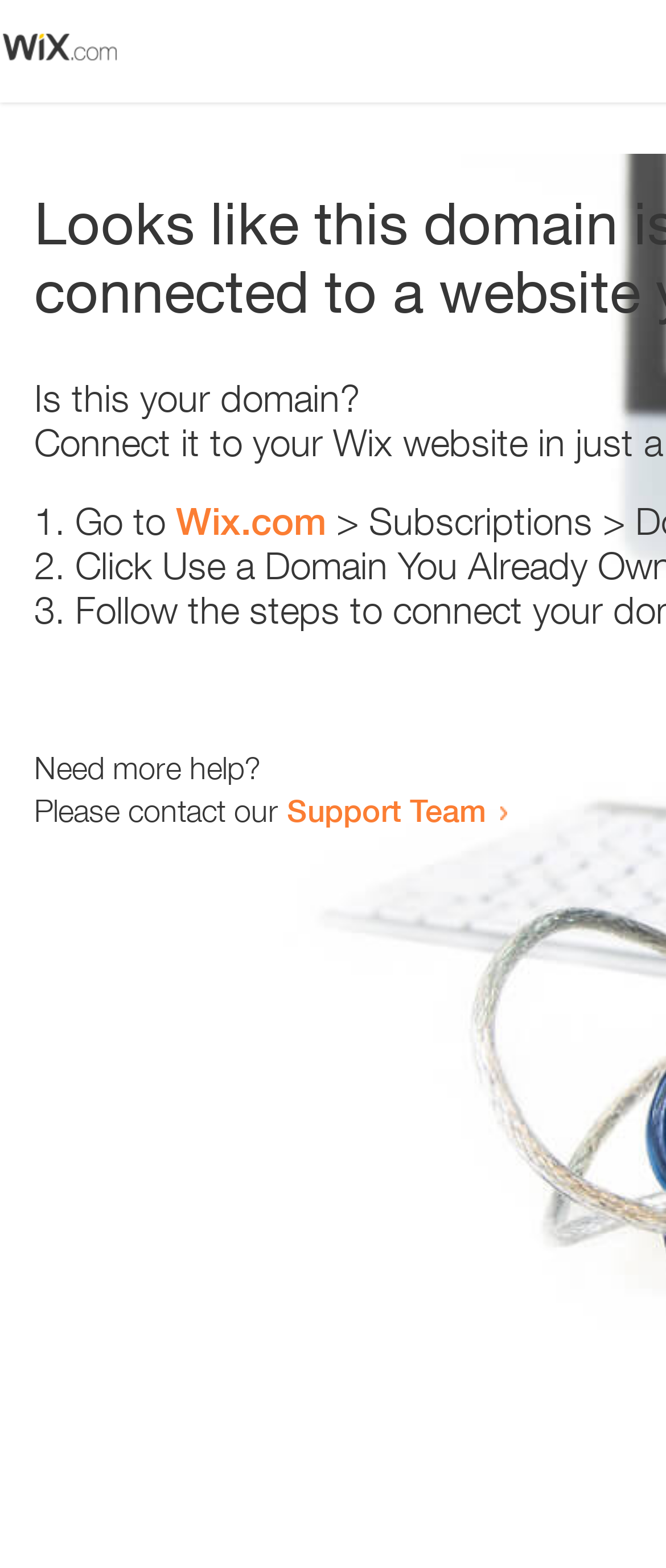Identify the primary heading of the webpage and provide its text.

Looks like this domain isn't
connected to a website yet